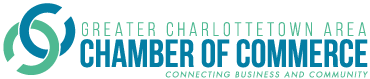What is the tagline of the Greater Charlottetown Area Chamber of Commerce?
Please provide a single word or phrase answer based on the image.

CONNECTING BUSINESS AND COMMUNITY